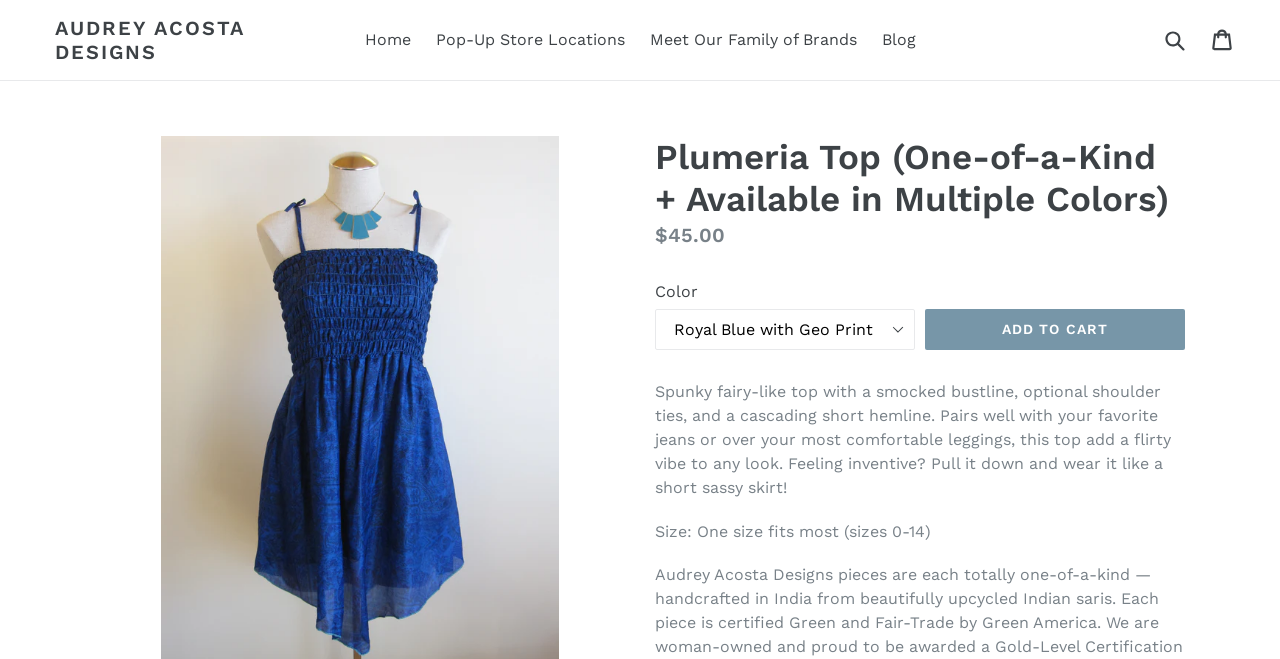Generate the text of the webpage's primary heading.

Plumeria Top (One-of-a-Kind + Available in Multiple Colors)